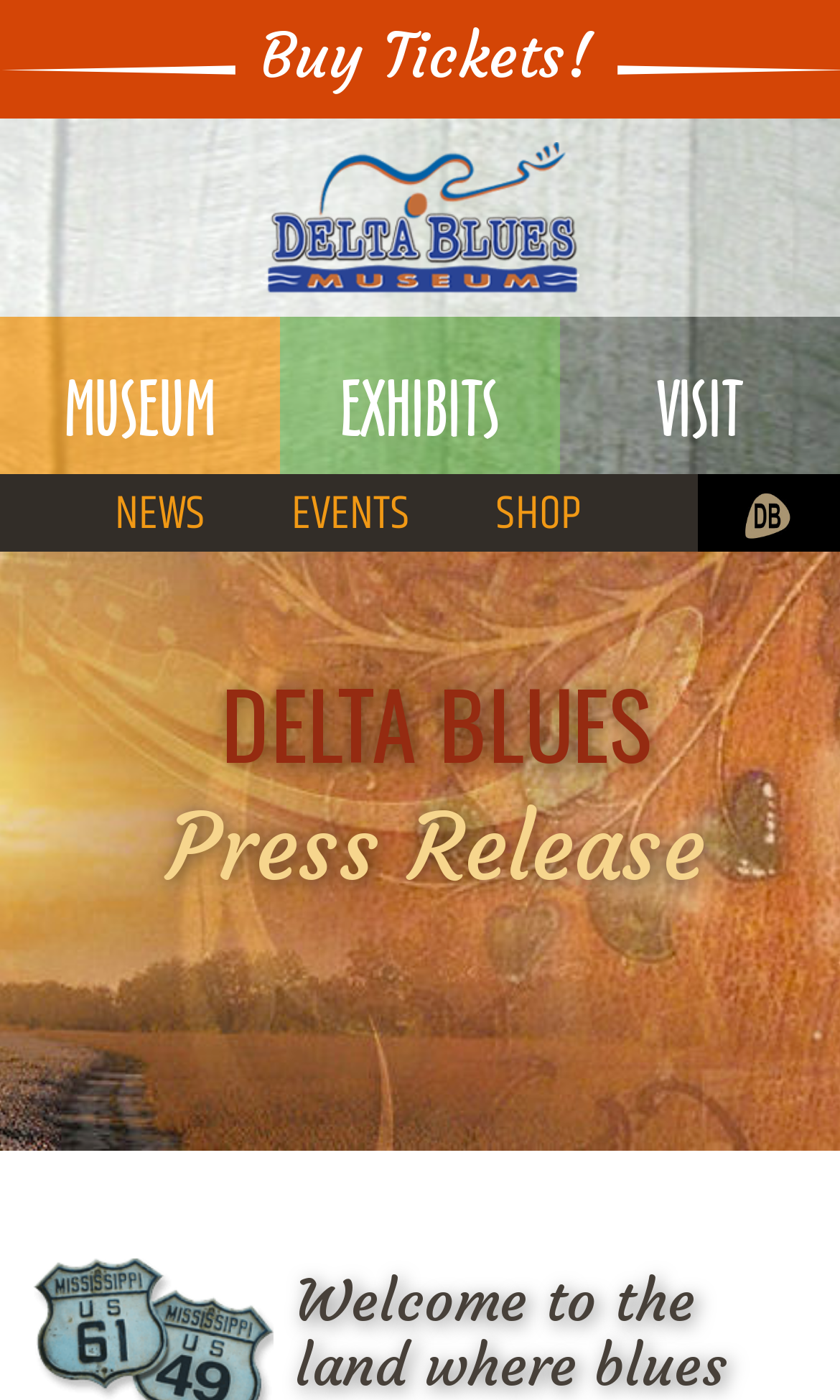Elaborate on the different components and information displayed on the webpage.

The webpage is about the Delta Blues Museum in Clarksdale, MS, and it appears to be promoting an event, the 22nd Sunflower River Blues and Gospel Festival, featuring a unique tapestry design by Cristen Craven Barnard.

At the top of the page, there is a header section that spans the entire width. Within this section, there is a "Buy Tickets!" button located on the left side, followed by the museum's logo in the center. To the right of the logo, there are three menu options: "MUSEUM", "EXHIBITS", and "VISIT", each with a dropdown menu.

Below the header section, there is a prominent heading that reads "DELTA BLUES Press Release", which takes up most of the page's width. This heading is likely the title of the press release or news article about the festival.

On the top-right corner of the page, there are four links: "NEWS", "EVENTS", "SHOP", and an empty link with an image. These links are arranged horizontally and are relatively small in size.

There are no images on the page except for the museum's logo and the small image associated with the empty link on the top-right corner. Overall, the page has a simple and organized layout, with a clear focus on promoting the festival and the museum.